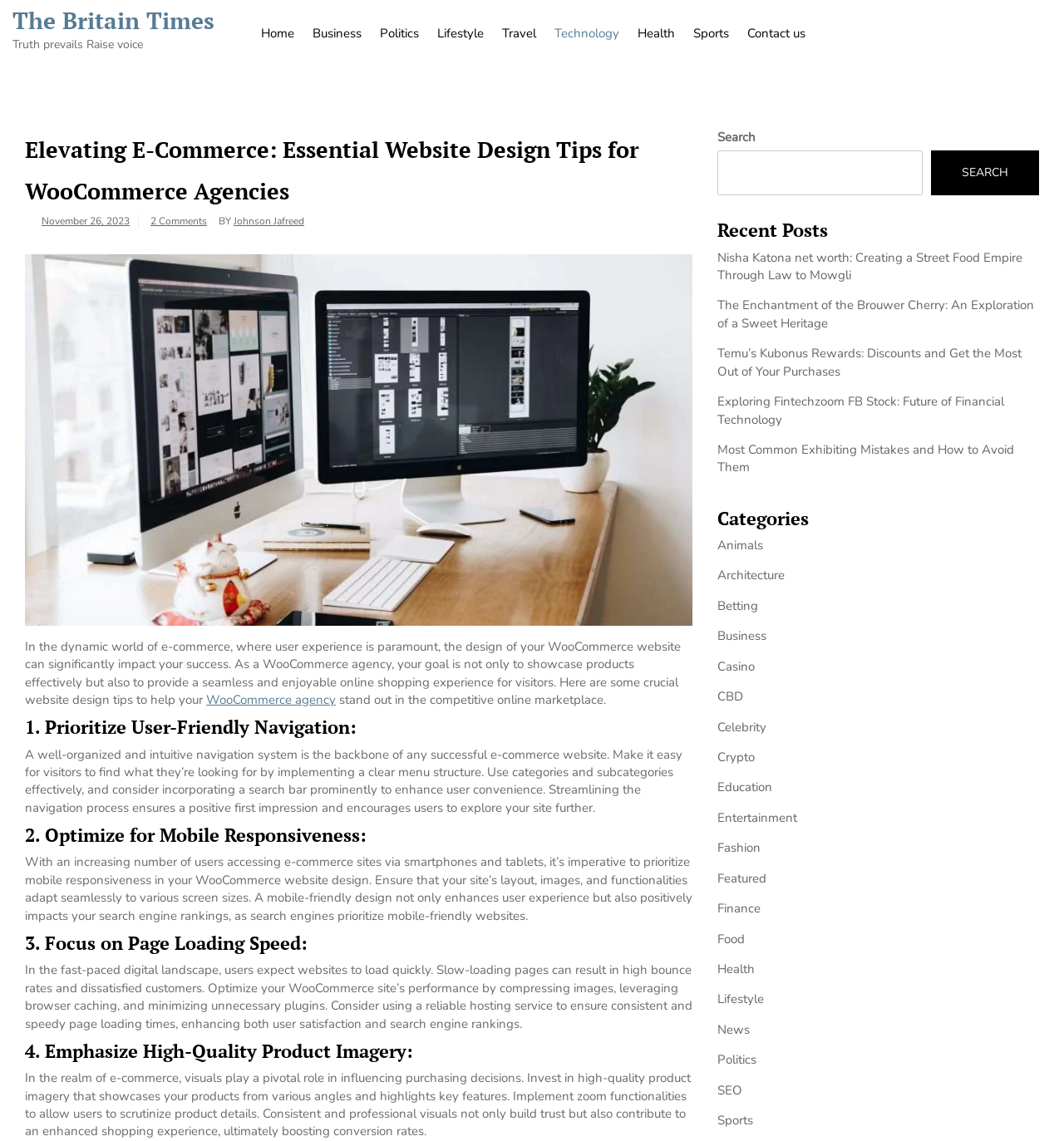Identify and provide the bounding box for the element described by: "November 26, 2023".

[0.039, 0.188, 0.122, 0.2]